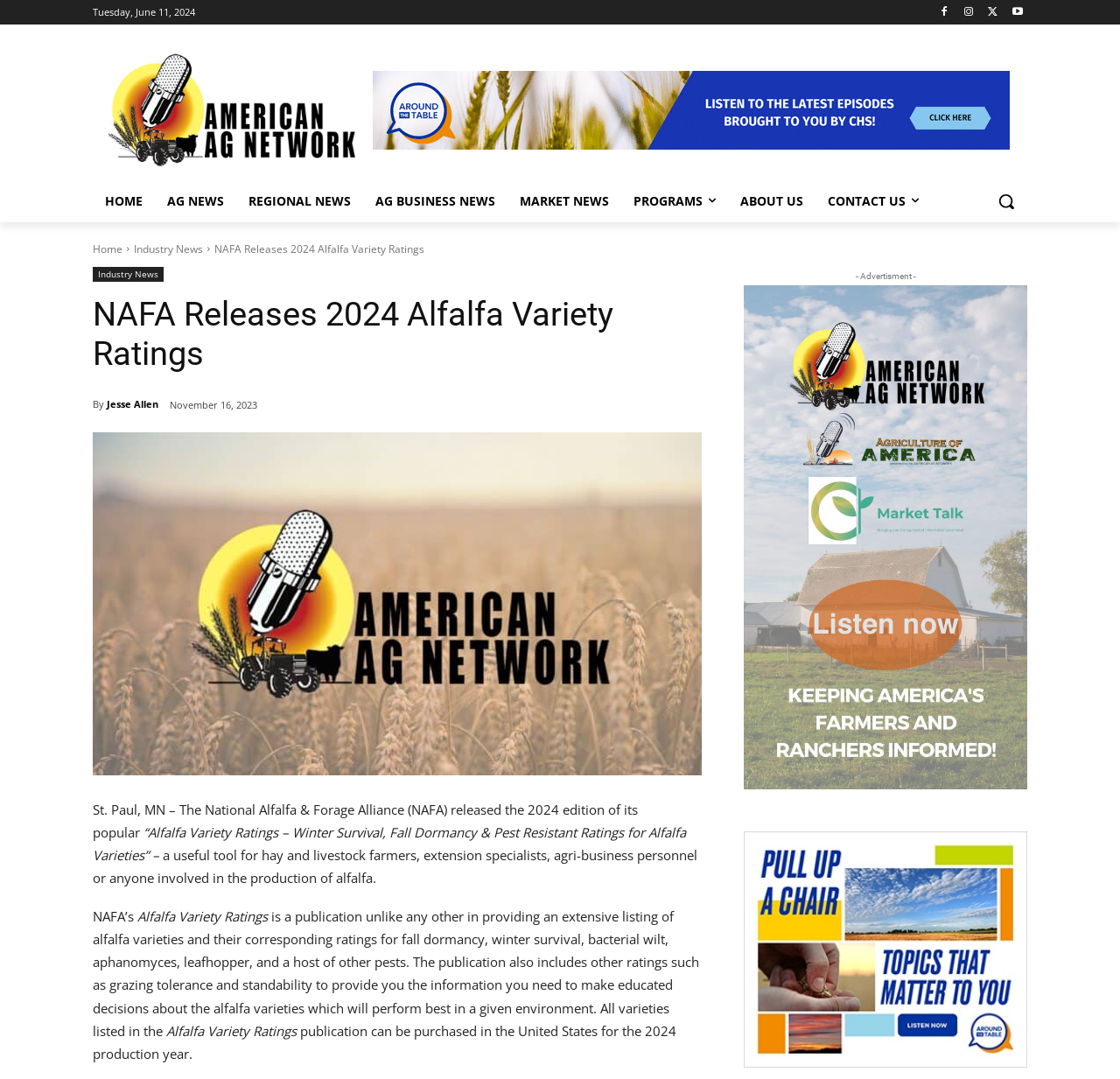What is the location mentioned in the article?
Using the image, give a concise answer in the form of a single word or short phrase.

St. Paul, MN